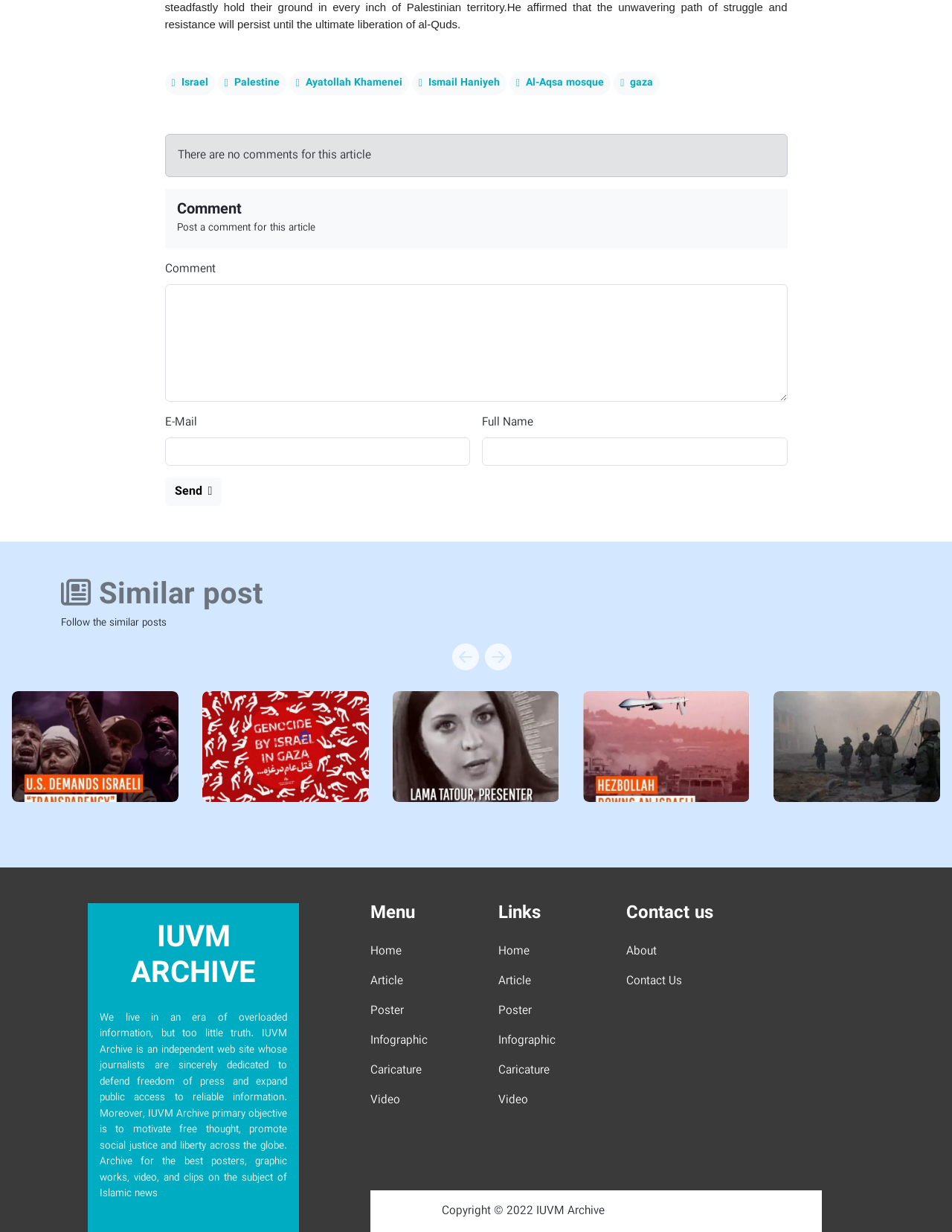Pinpoint the bounding box coordinates of the element that must be clicked to accomplish the following instruction: "Post a comment for this article". The coordinates should be in the format of four float numbers between 0 and 1, i.e., [left, top, right, bottom].

[0.186, 0.178, 0.331, 0.191]